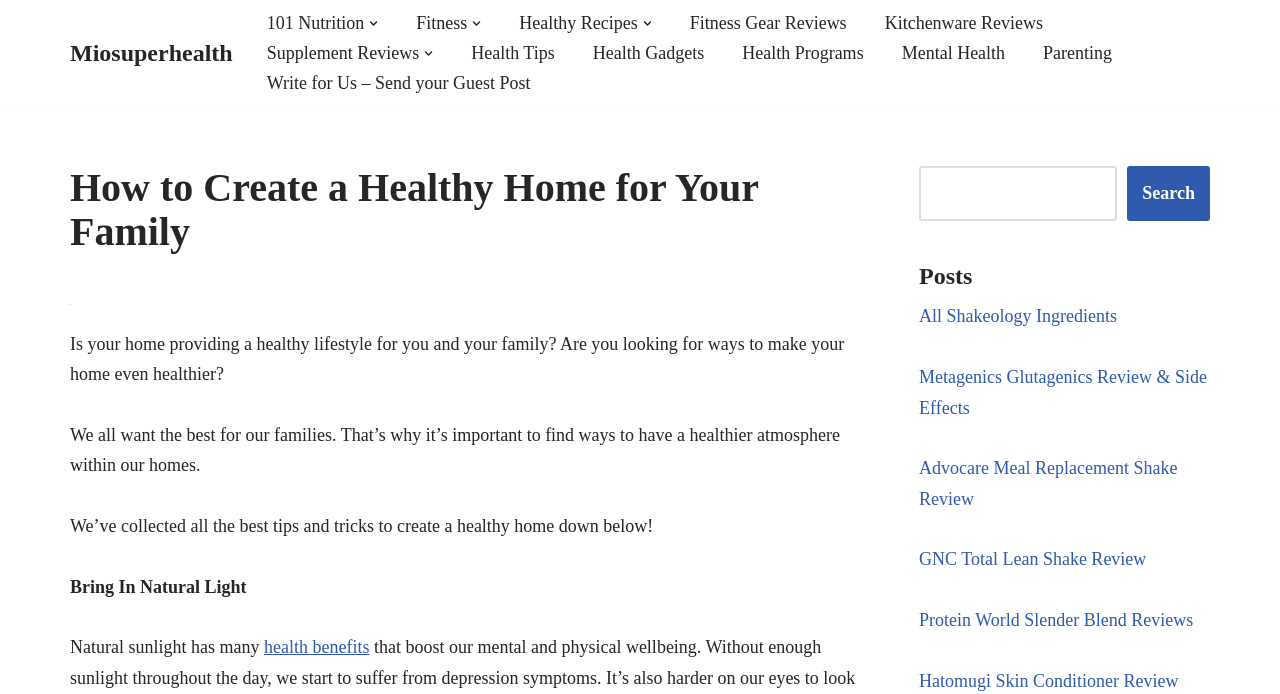What is the main topic of this webpage?
Can you offer a detailed and complete answer to this question?

Based on the webpage content, it appears that the main topic is about creating a healthy home for one's family, as indicated by the heading 'How to Create a Healthy Home for Your Family' and the various subheadings and links related to health and wellness.